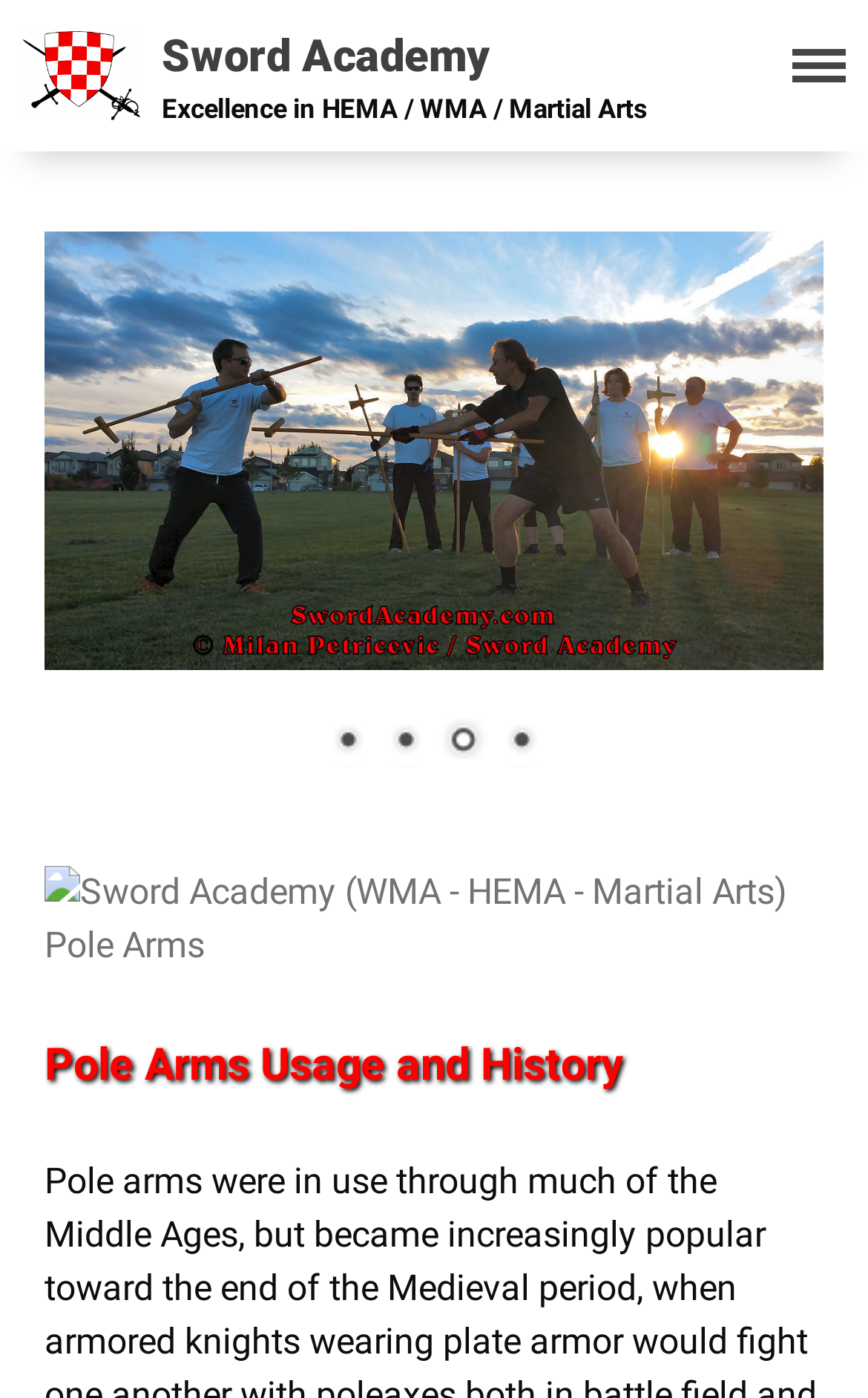Identify the bounding box of the UI component described as: "parent_node: Home".

[0.902, 0.026, 0.985, 0.078]